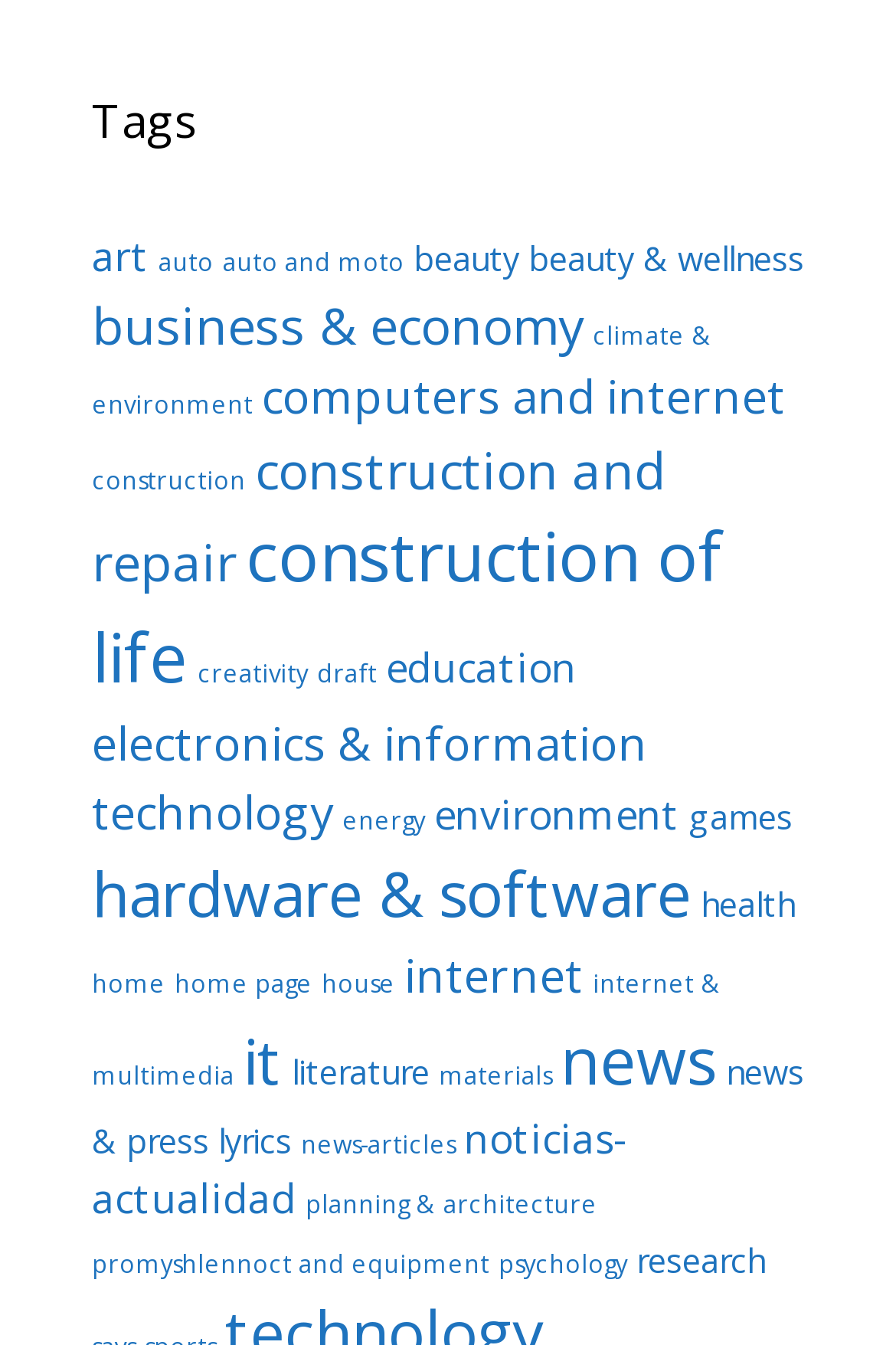Please provide a one-word or phrase answer to the question: 
What is the category with the most items?

construction of life